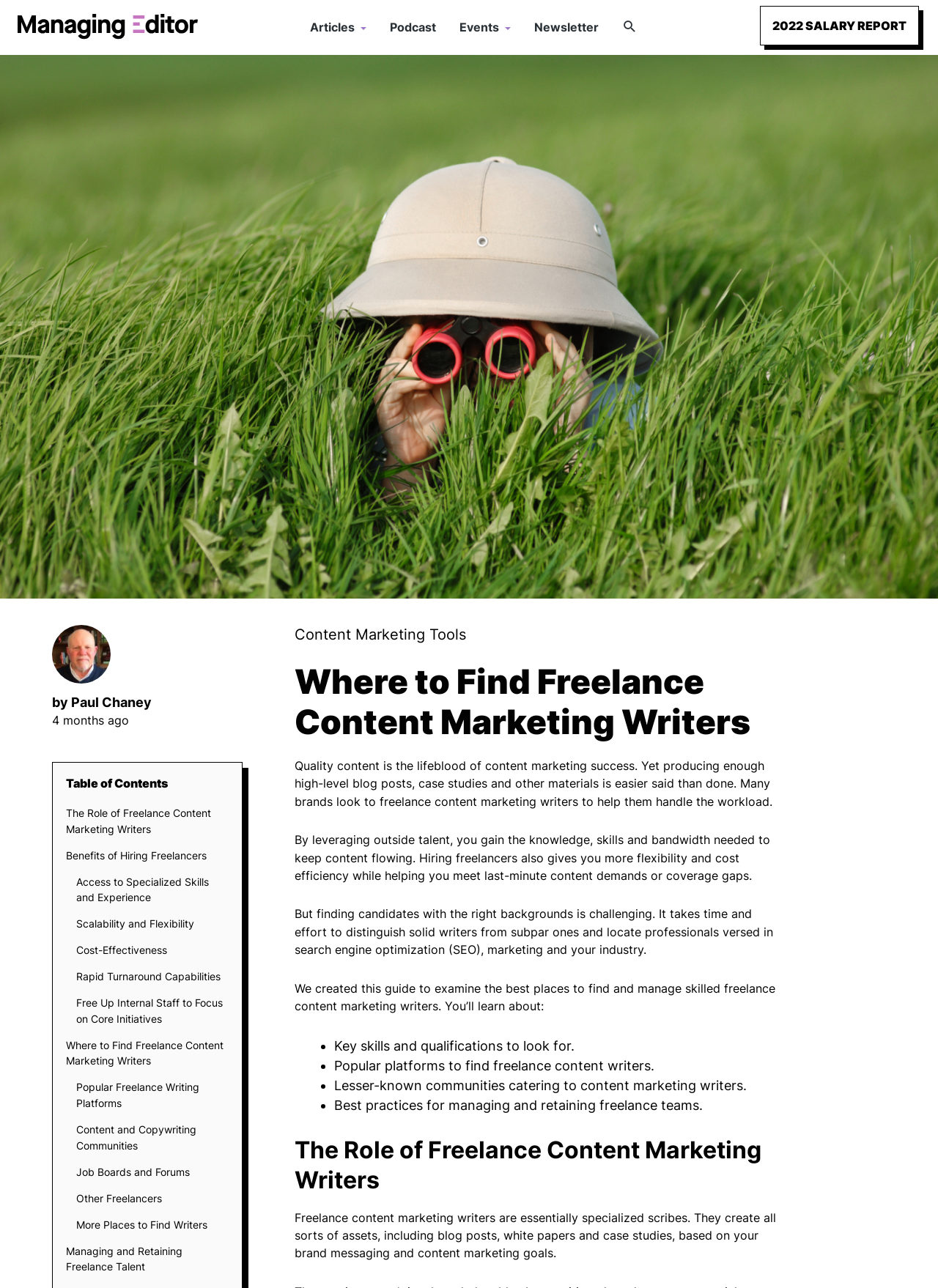Please locate the clickable area by providing the bounding box coordinates to follow this instruction: "Search for content".

[0.663, 0.014, 0.679, 0.028]